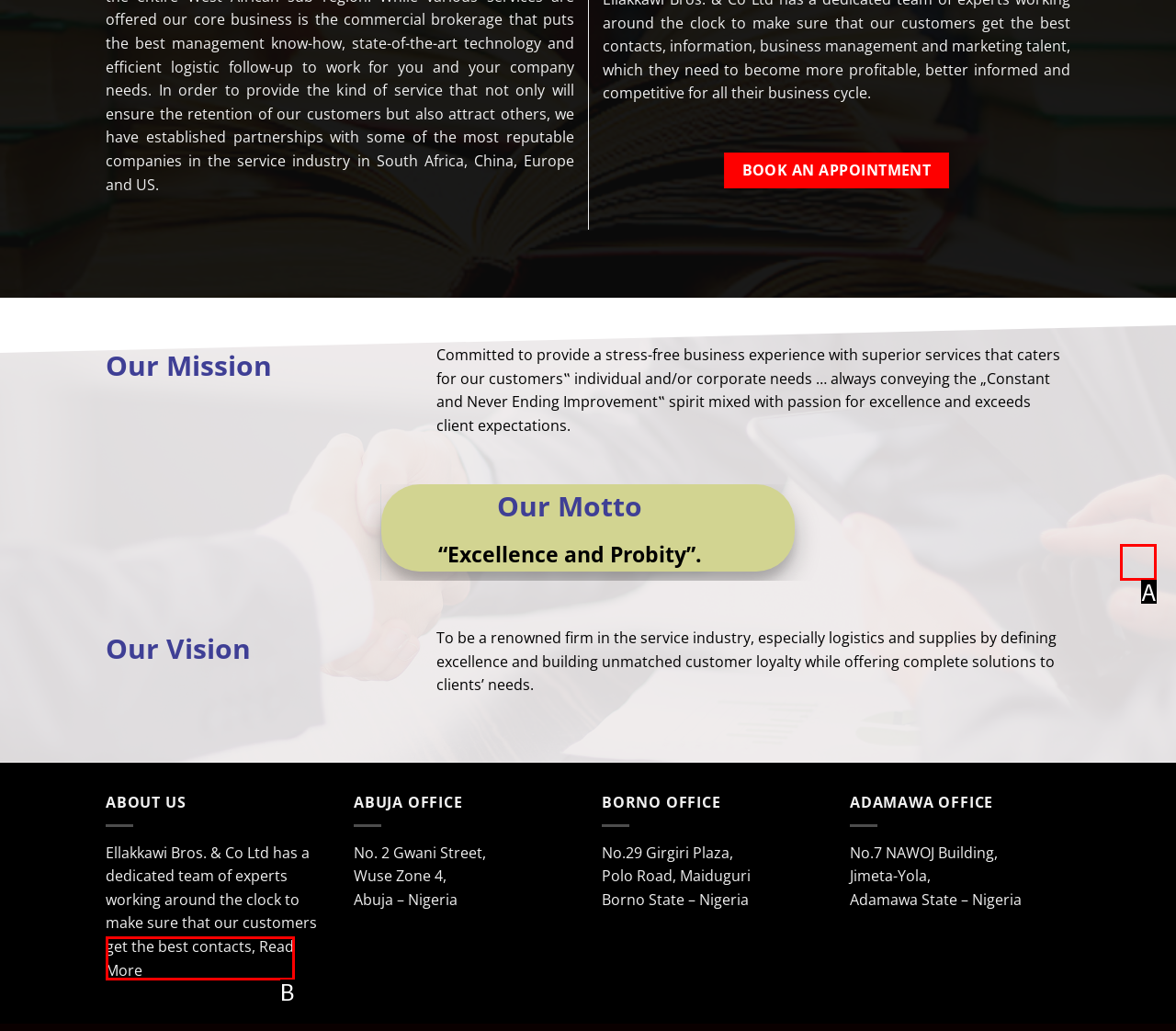Identify the HTML element that corresponds to the following description: Read More. Provide the letter of the correct option from the presented choices.

B